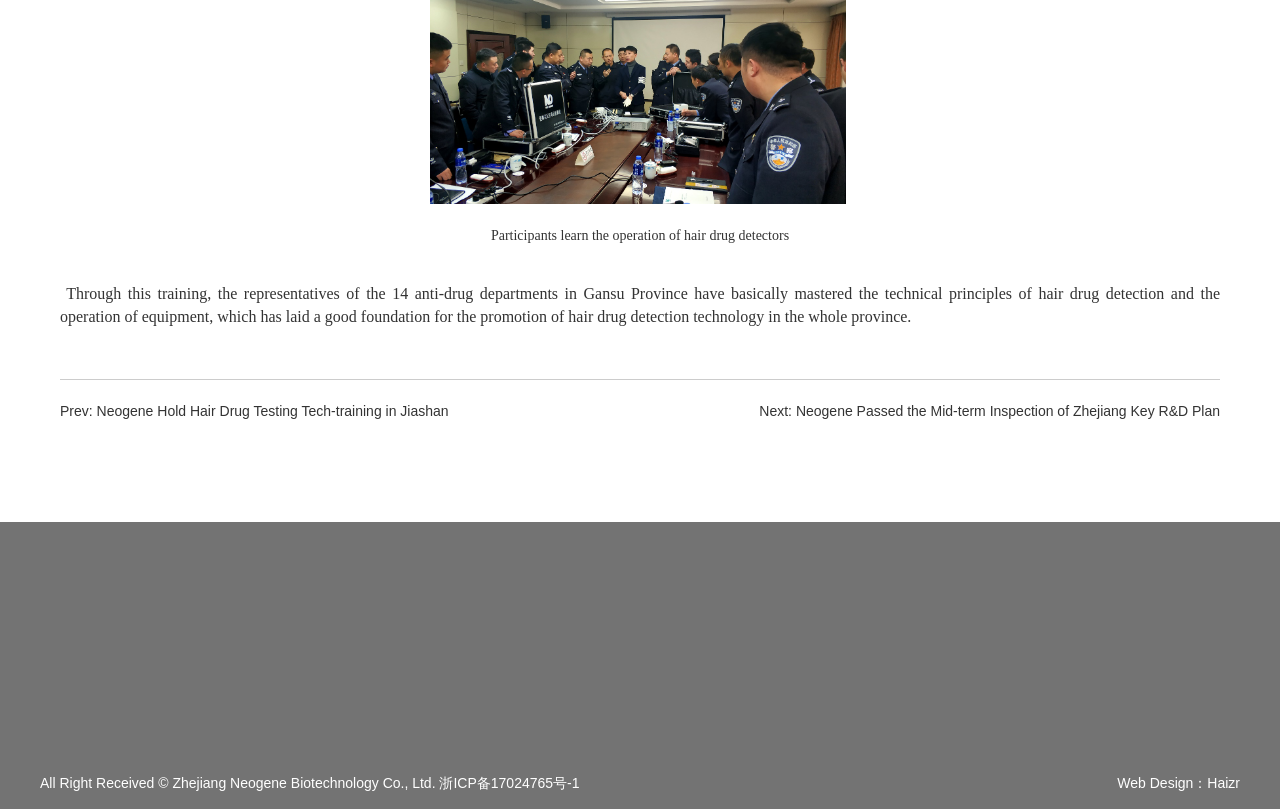Refer to the image and provide an in-depth answer to the question: 
What is the location of the training?

The StaticText element with the content 'Through this training, the representatives of the 14 anti-drug departments in Gansu Province have basically mastered the technical principles of hair drug detection and the operation of equipment...' indicates that the location of the training is Gansu Province.